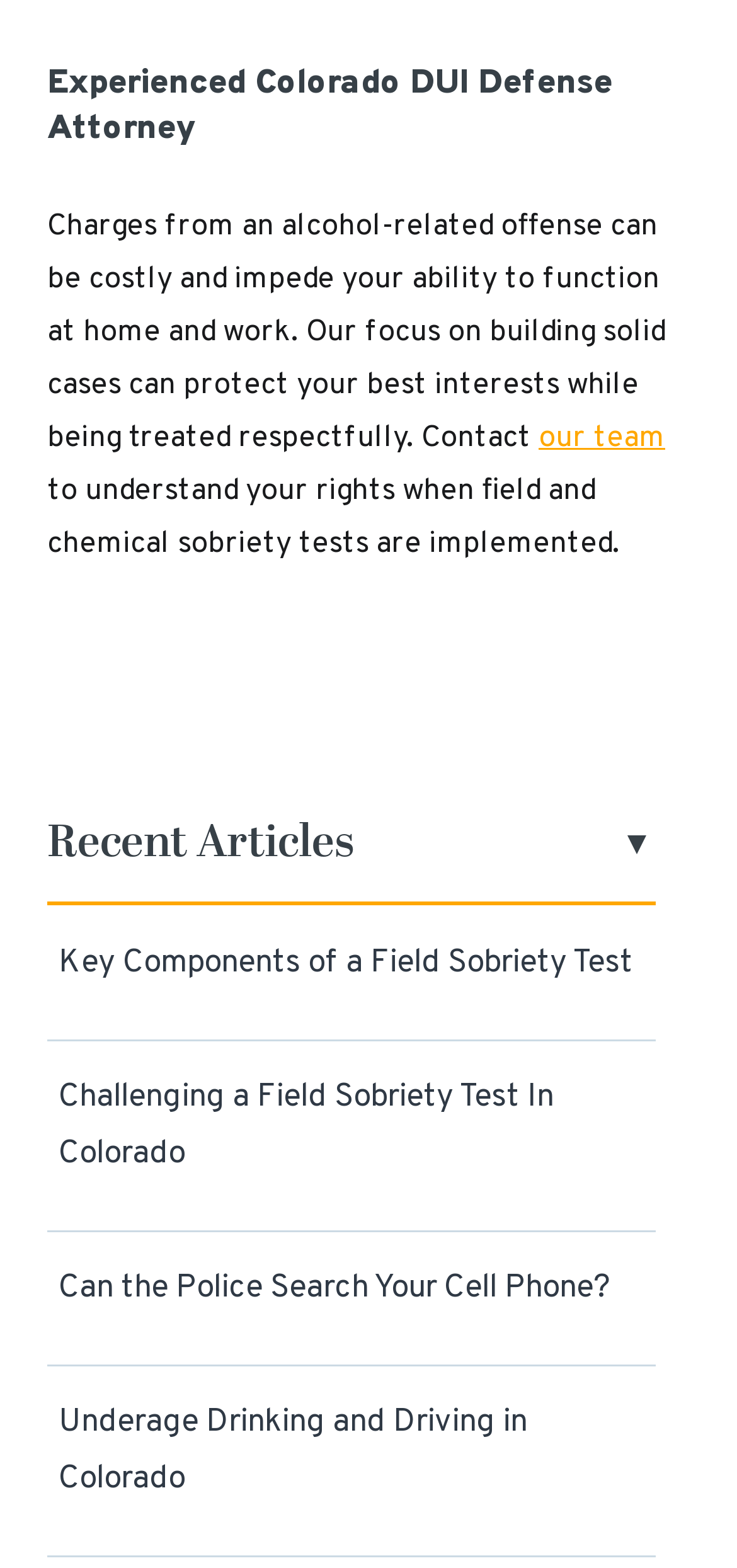Identify the bounding box coordinates for the UI element described as: "our team".

[0.731, 0.268, 0.903, 0.292]